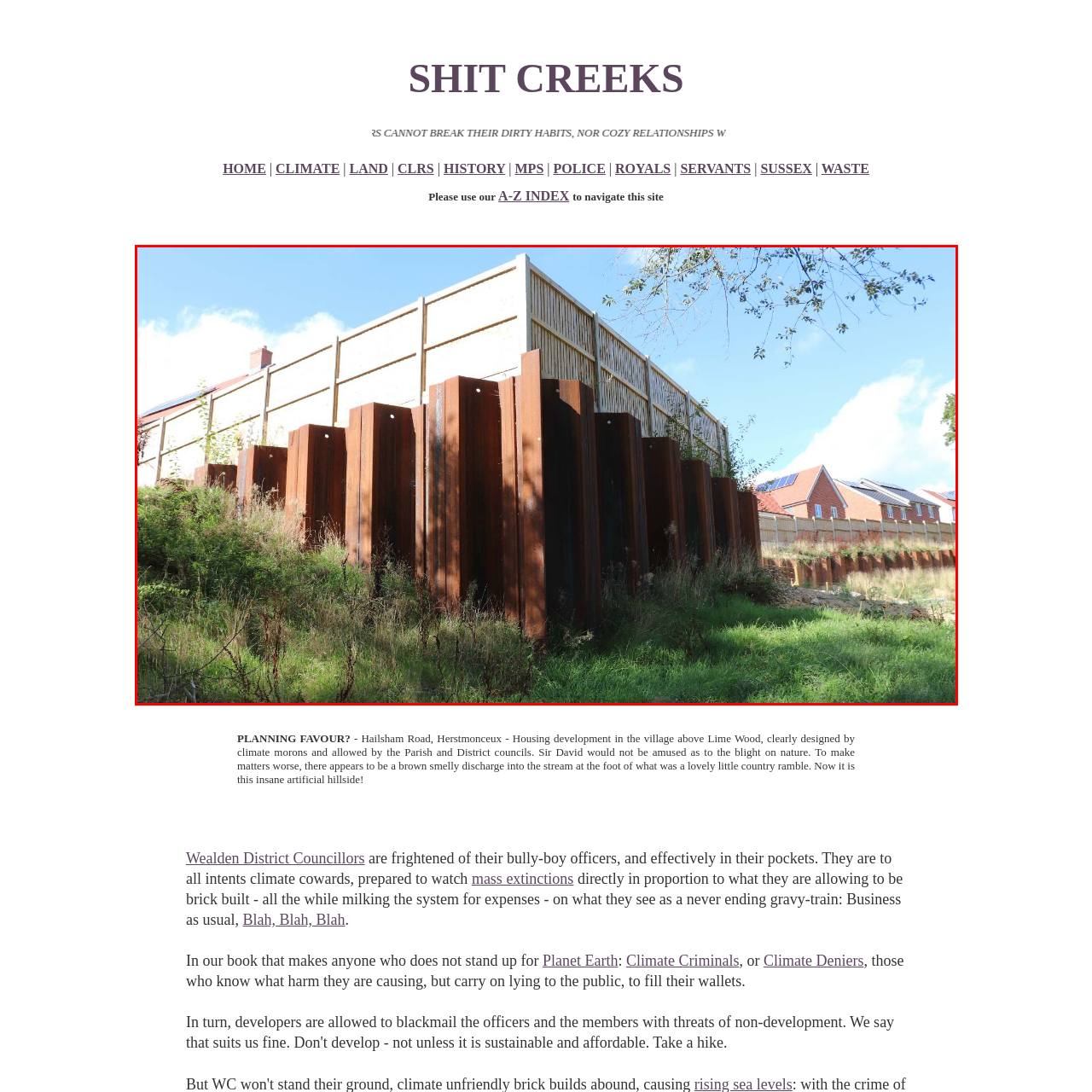Generate a thorough description of the part of the image enclosed by the red boundary.

The image depicts a construction site featuring a robust and rust-colored steel wall, surrounded by patches of greenery and overgrown grass. This wall likely serves as a retaining structure, hinting at ongoing development or environmental management activities. Behind the wall, the outlines of modern residential buildings can be seen, complete with solar panels on their roofs, suggesting a focus on sustainability. The scene is illuminated by natural light, creating a contrast between the industrial materials of the wall and the surrounding natural elements. This image is associated with discussions on planning permissions and development practices, underscoring themes of environmental integrity and community impact amidst ongoing construction efforts.